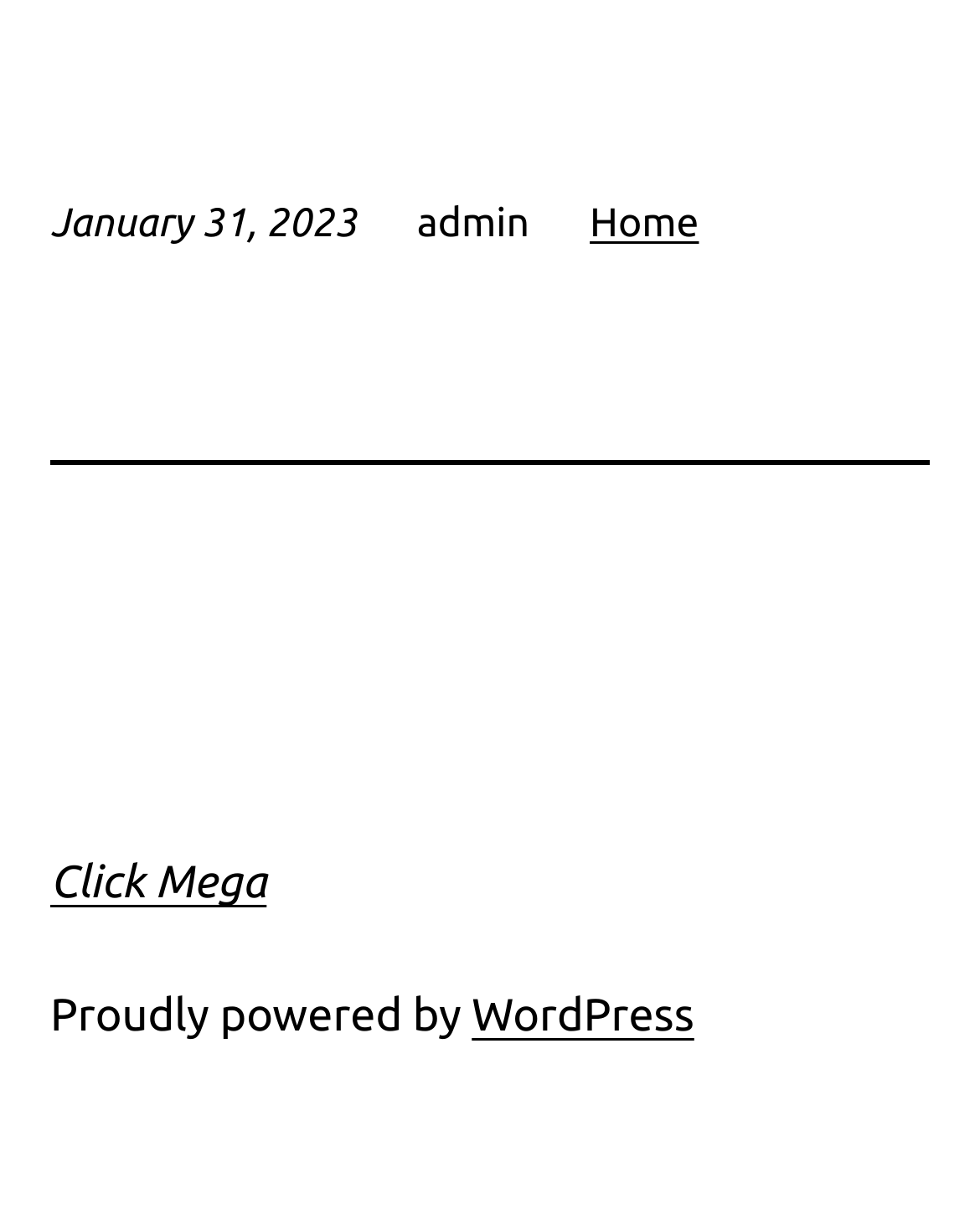Provide the bounding box coordinates for the UI element that is described by this text: "Home". The coordinates should be in the form of four float numbers between 0 and 1: [left, top, right, bottom].

[0.602, 0.167, 0.713, 0.204]